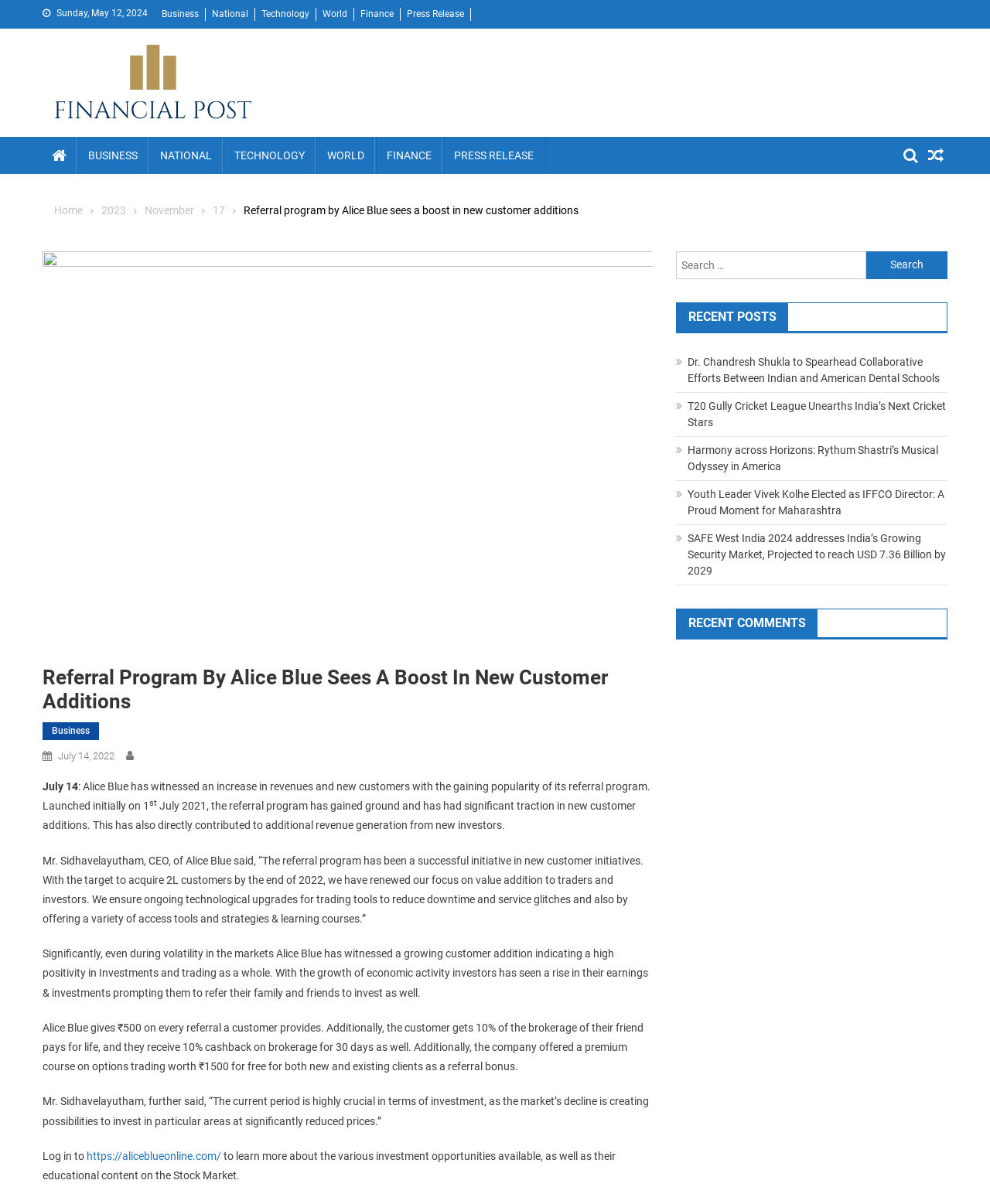Show me the bounding box coordinates of the clickable region to achieve the task as per the instruction: "Read about Rishabh Pant".

None